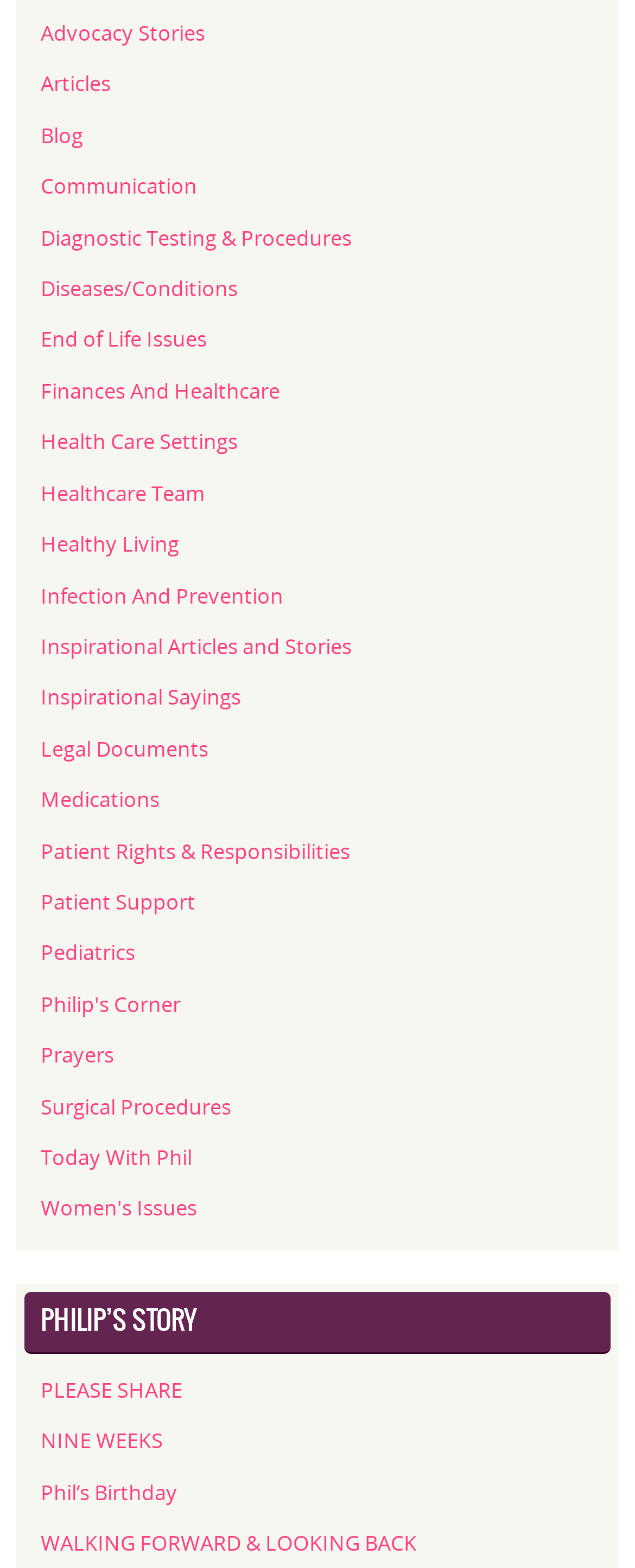Return the bounding box coordinates of the UI element that corresponds to this description: "Health Care Settings". The coordinates must be given as four float numbers in the range of 0 and 1, [left, top, right, bottom].

[0.064, 0.273, 0.374, 0.291]